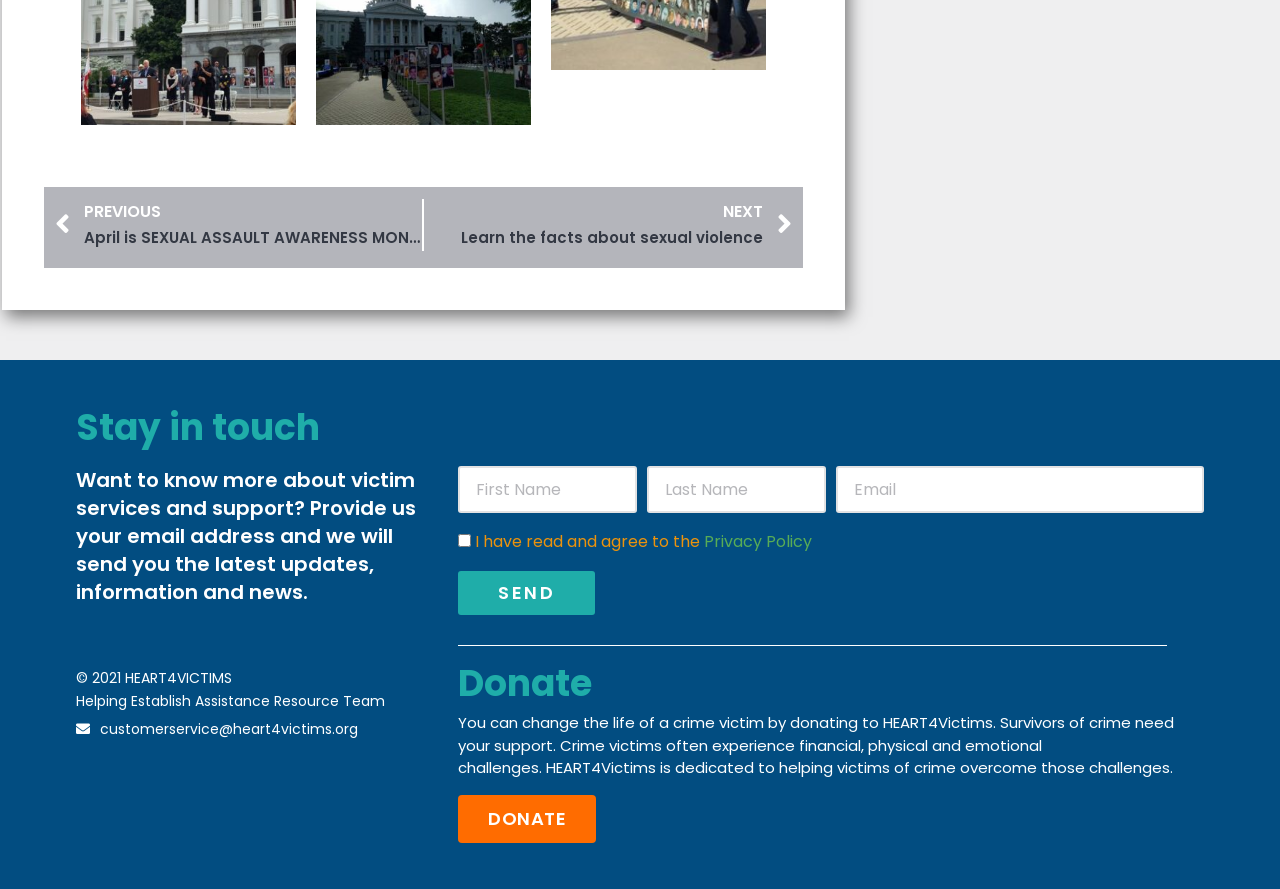Find the bounding box coordinates for the area you need to click to carry out the instruction: "Click the 'DONATE' button". The coordinates should be four float numbers between 0 and 1, indicated as [left, top, right, bottom].

[0.358, 0.894, 0.466, 0.948]